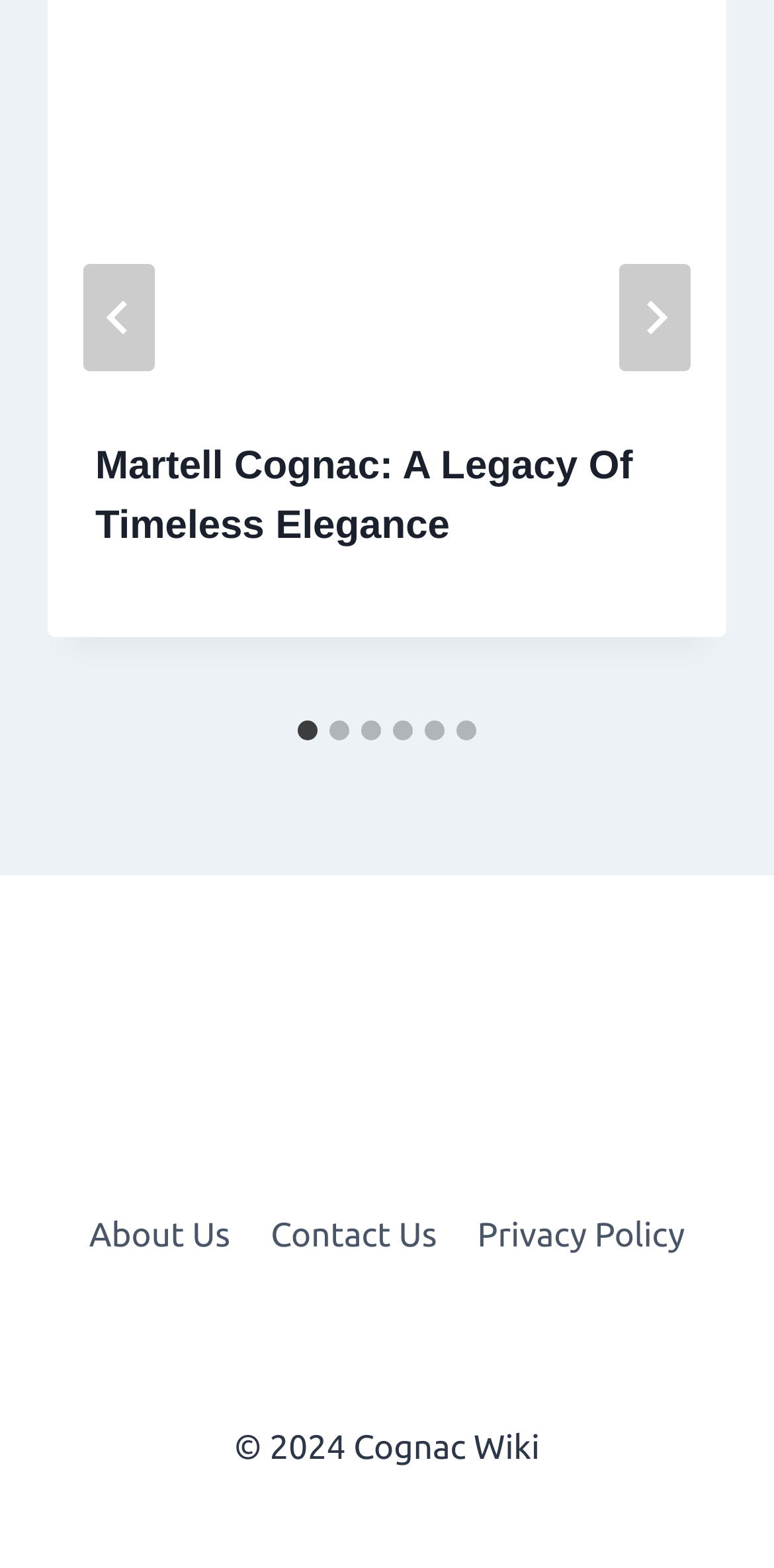Locate the bounding box coordinates of the clickable area to execute the instruction: "Select slide 2". Provide the coordinates as four float numbers between 0 and 1, represented as [left, top, right, bottom].

[0.426, 0.46, 0.451, 0.472]